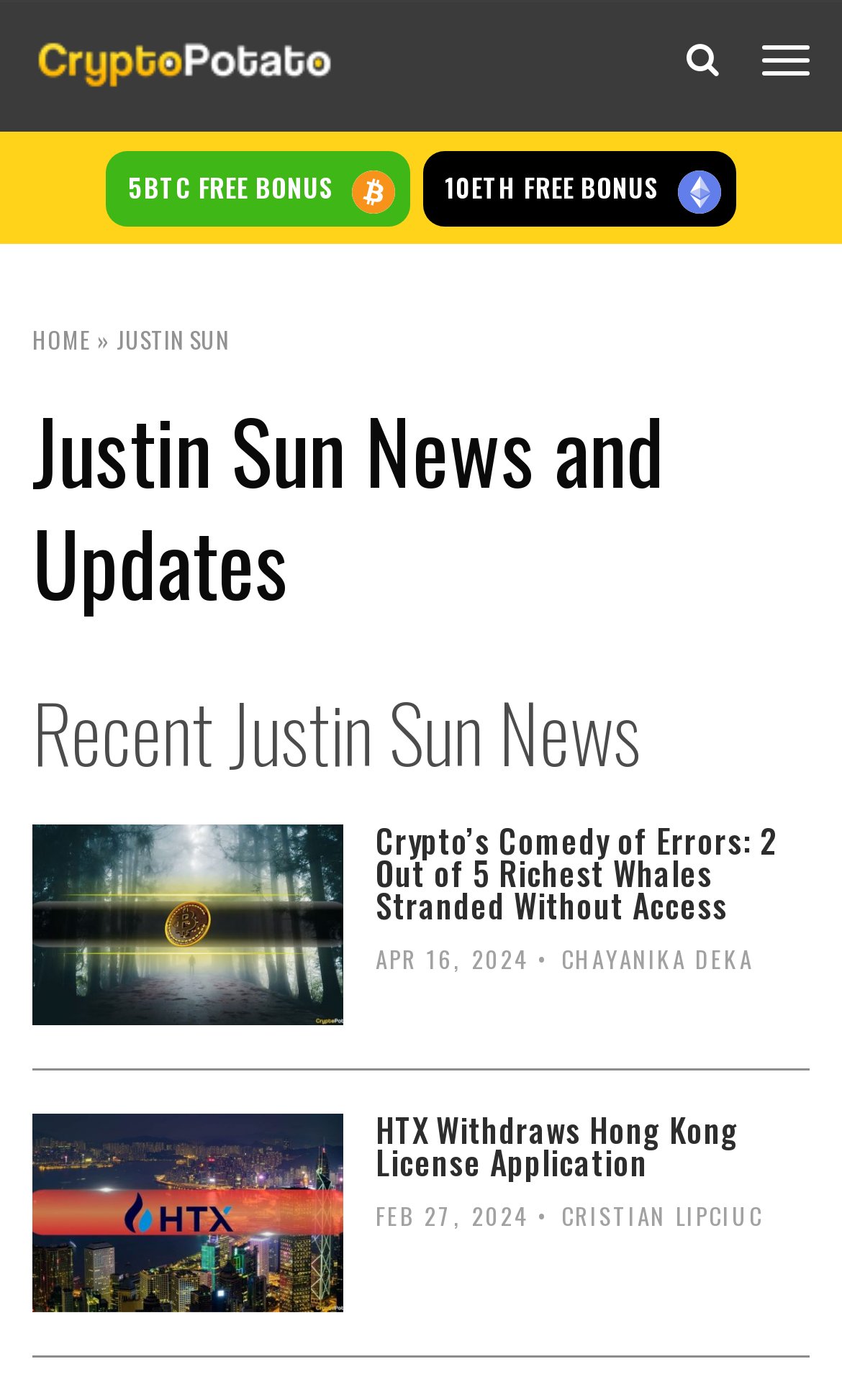How many links are in the navigation menu?
Using the visual information, reply with a single word or short phrase.

3